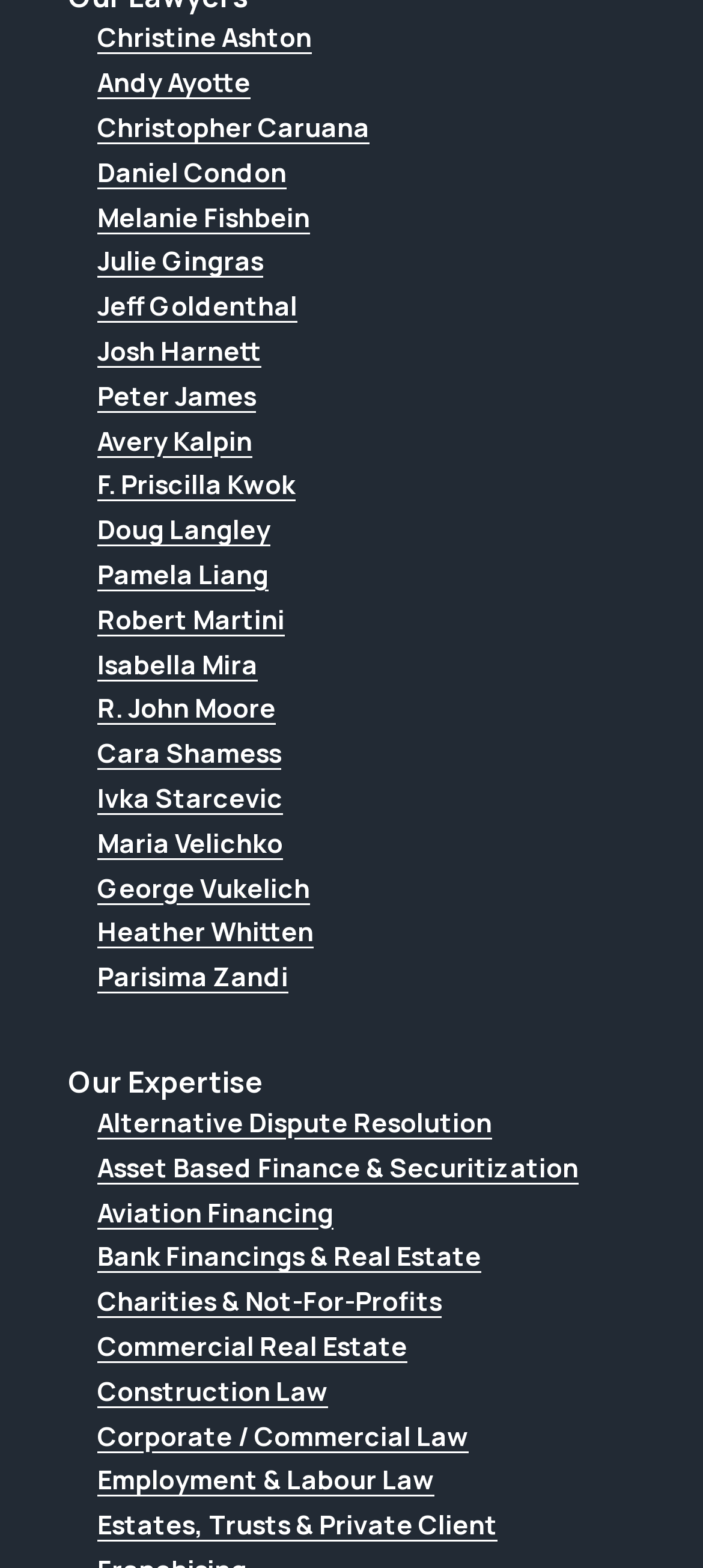Please provide a brief answer to the following inquiry using a single word or phrase:
What is the name of the first person listed?

Christine Ashton